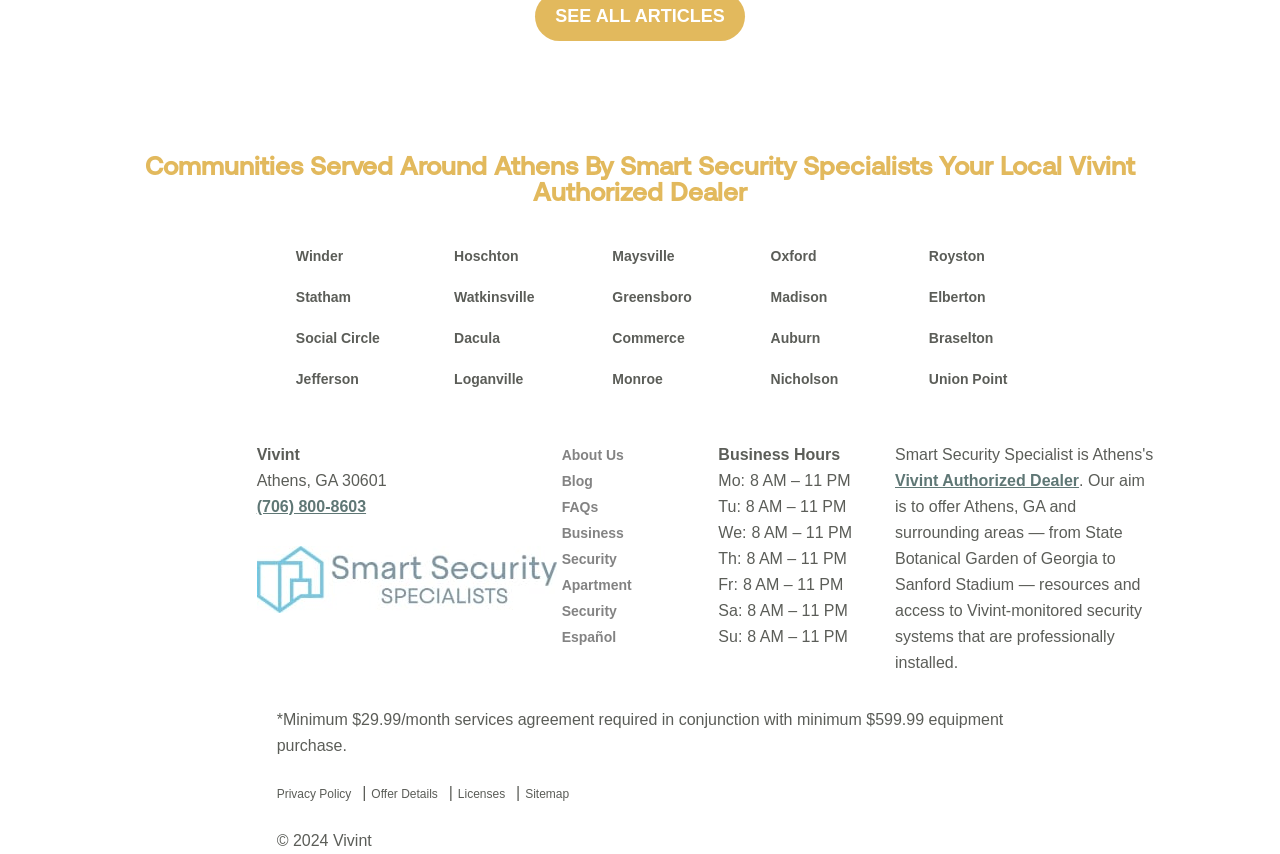Please specify the bounding box coordinates for the clickable region that will help you carry out the instruction: "Schedule an AOD event".

None